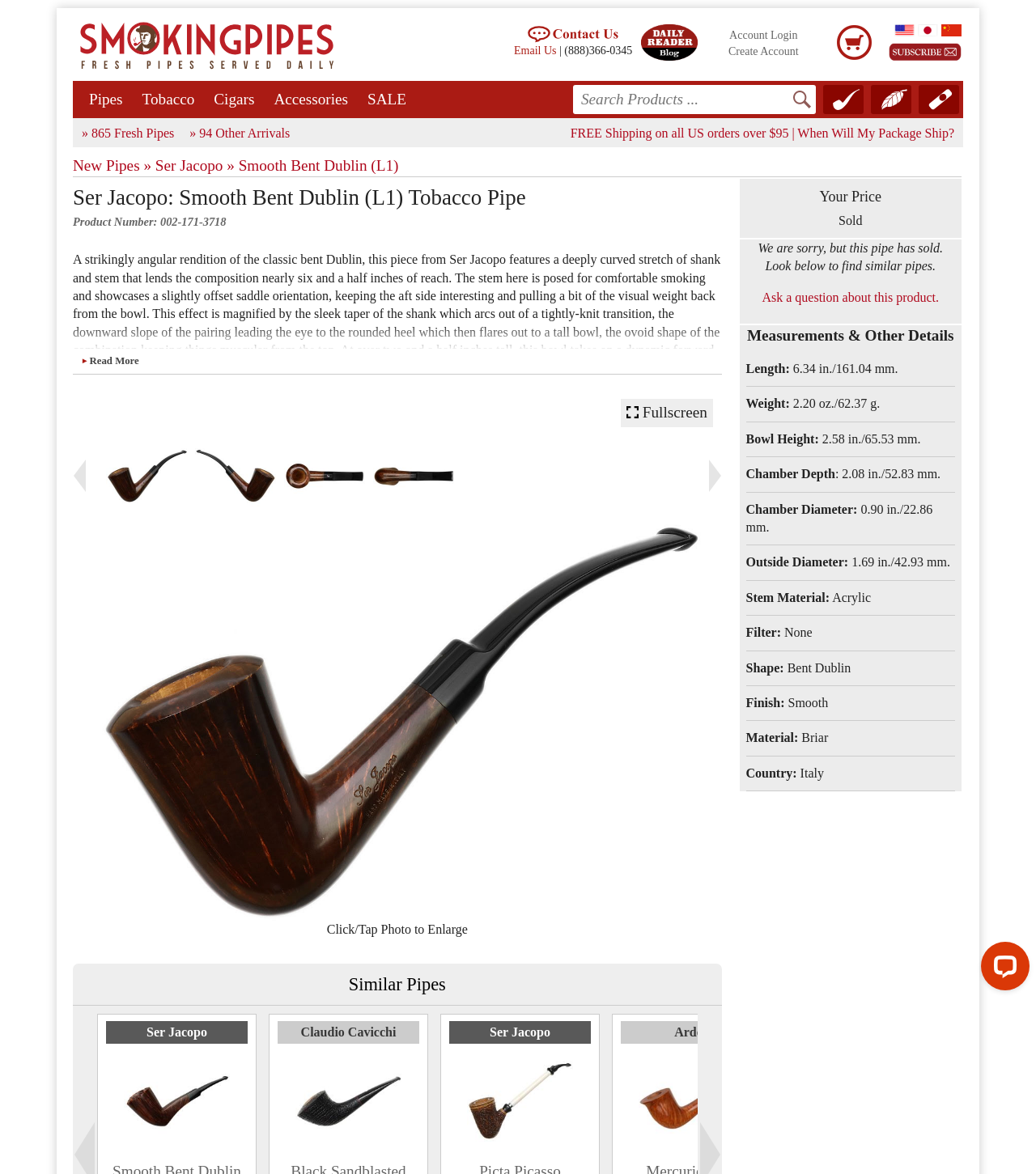What is the material of the stem?
Please respond to the question with a detailed and well-explained answer.

I found the material of the stem by looking at the 'Measurements & Other Details' section, where it lists 'Stem Material:' as 'Acrylic'.